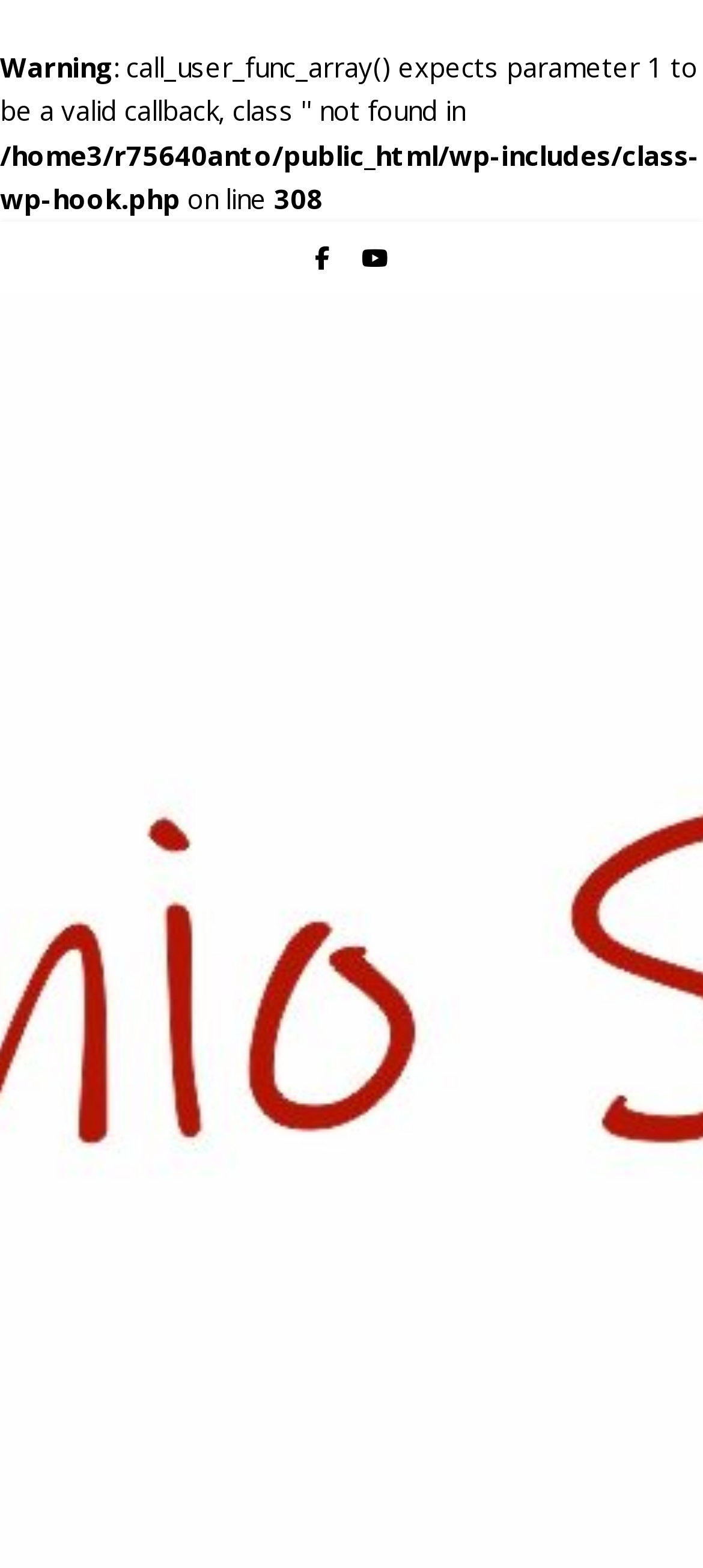Please extract and provide the main headline of the webpage.

General Ethical Aspects of Supervision in Social Work